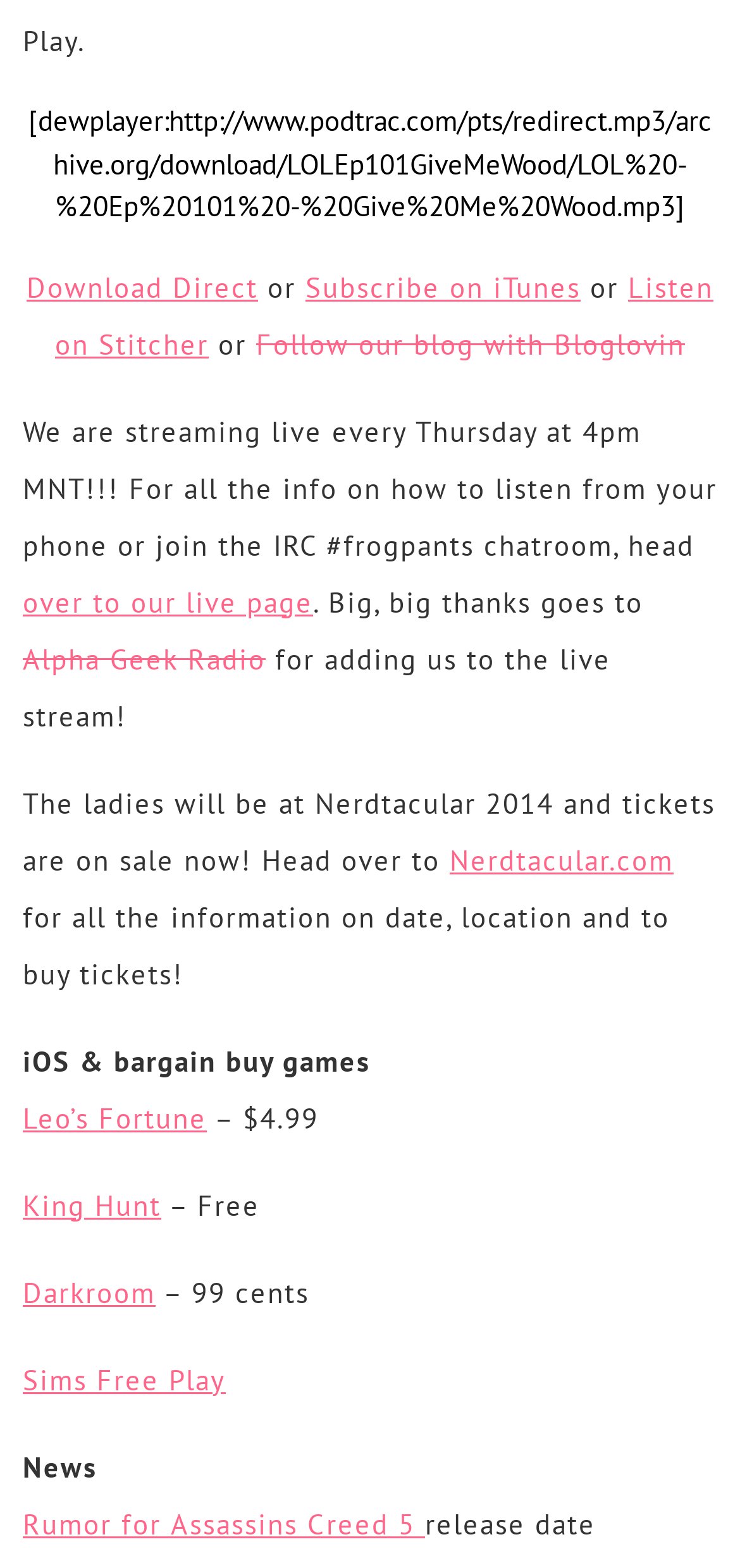Please answer the following question using a single word or phrase: What is the name of the radio station that added the podcast to their live stream?

Alpha Geek Radio